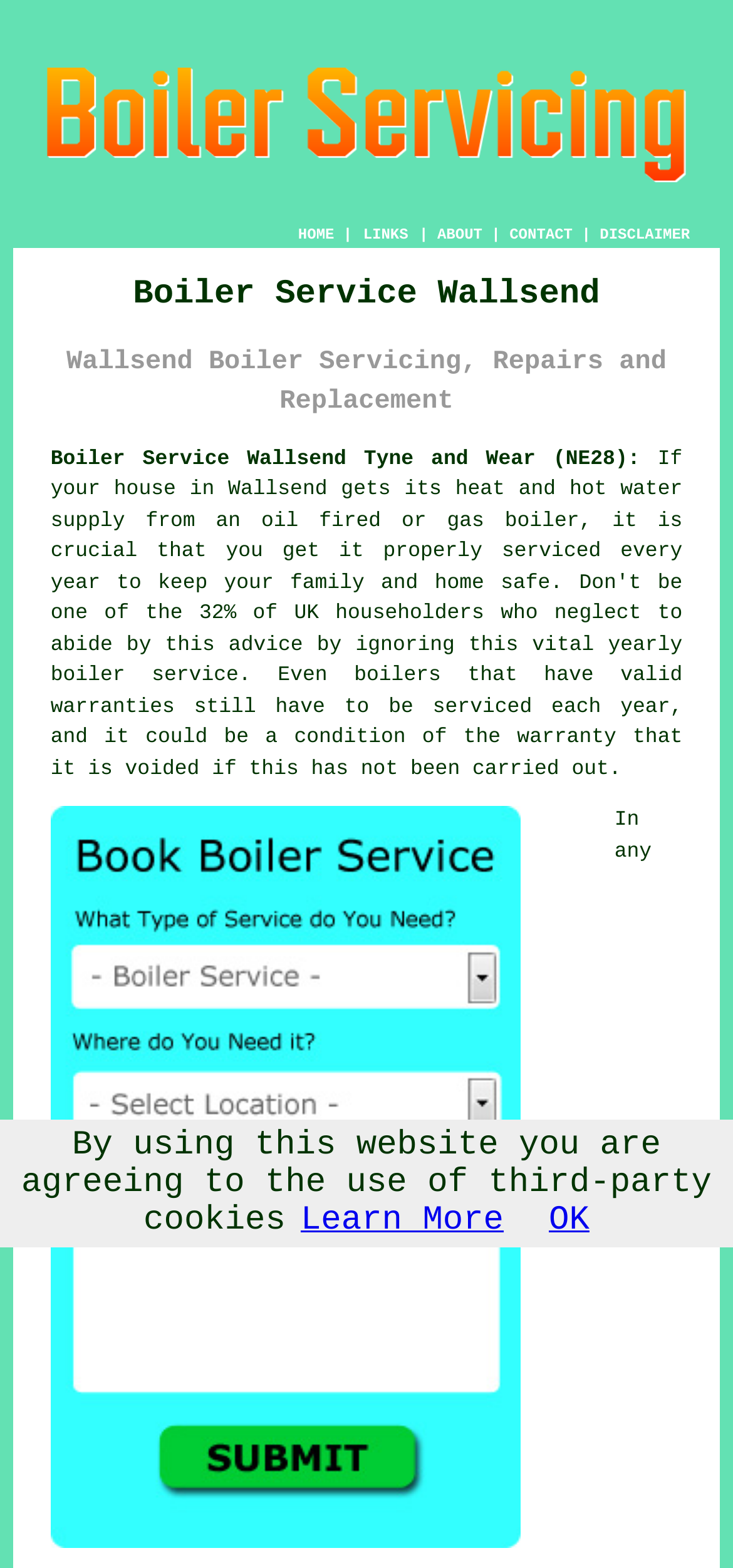Extract the bounding box coordinates of the UI element described: "CONTACT". Provide the coordinates in the format [left, top, right, bottom] with values ranging from 0 to 1.

[0.695, 0.145, 0.781, 0.156]